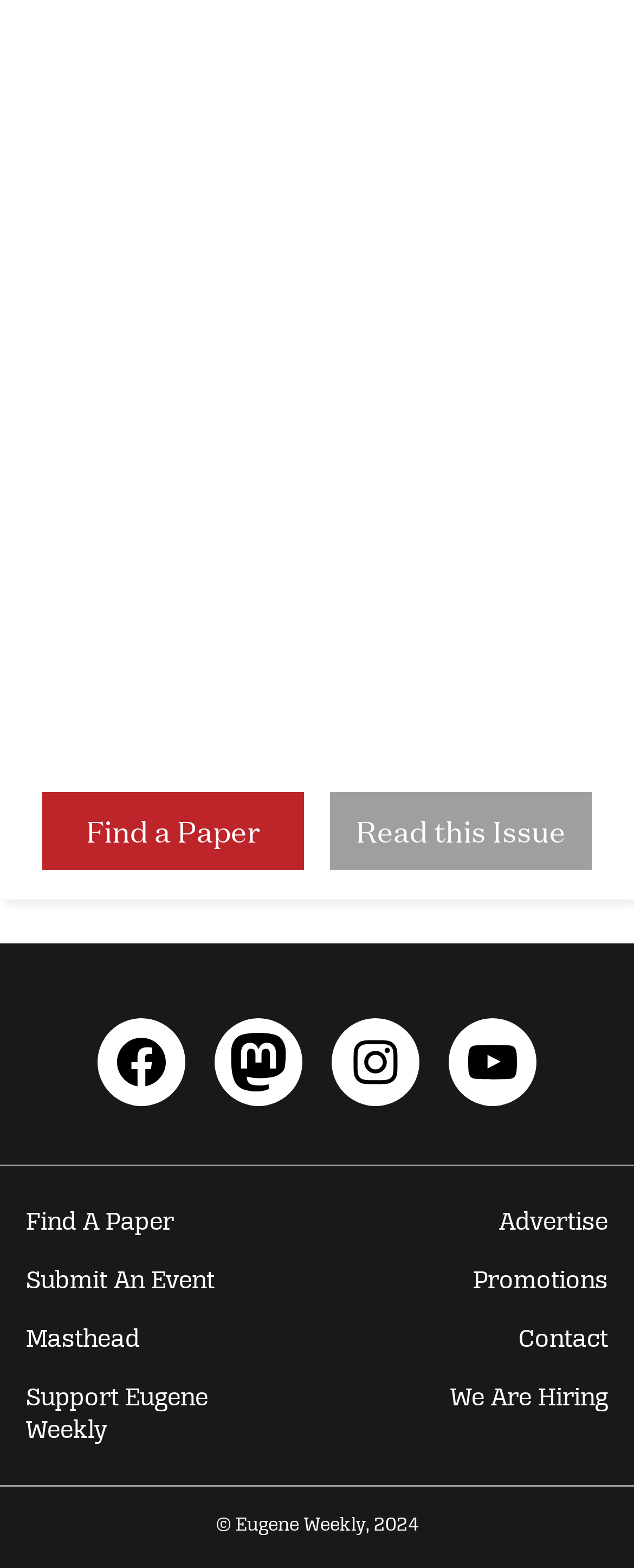Please identify the coordinates of the bounding box for the clickable region that will accomplish this instruction: "Read this issue".

[0.519, 0.505, 0.935, 0.555]